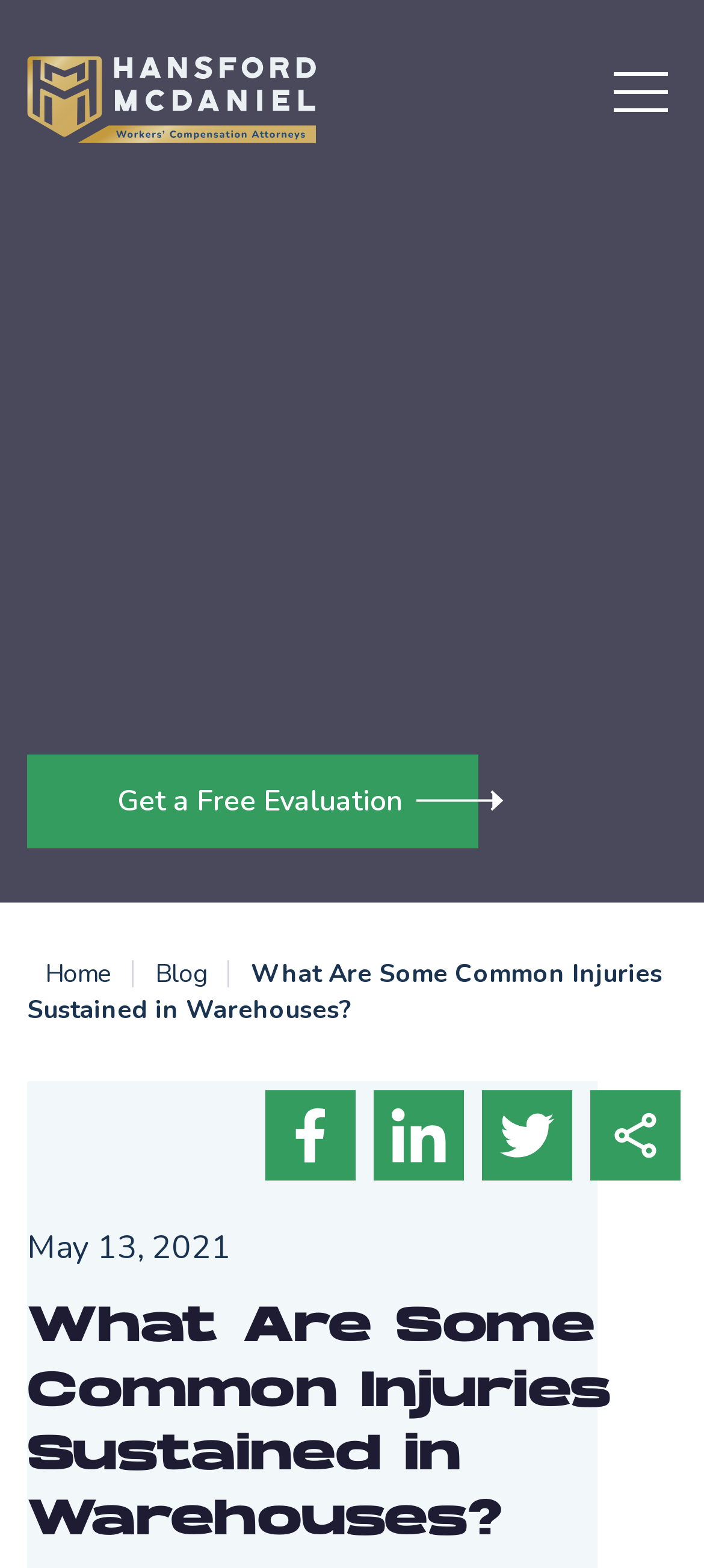What is the topic of the blog post?
Based on the image, answer the question with a single word or brief phrase.

Common injuries in warehouses